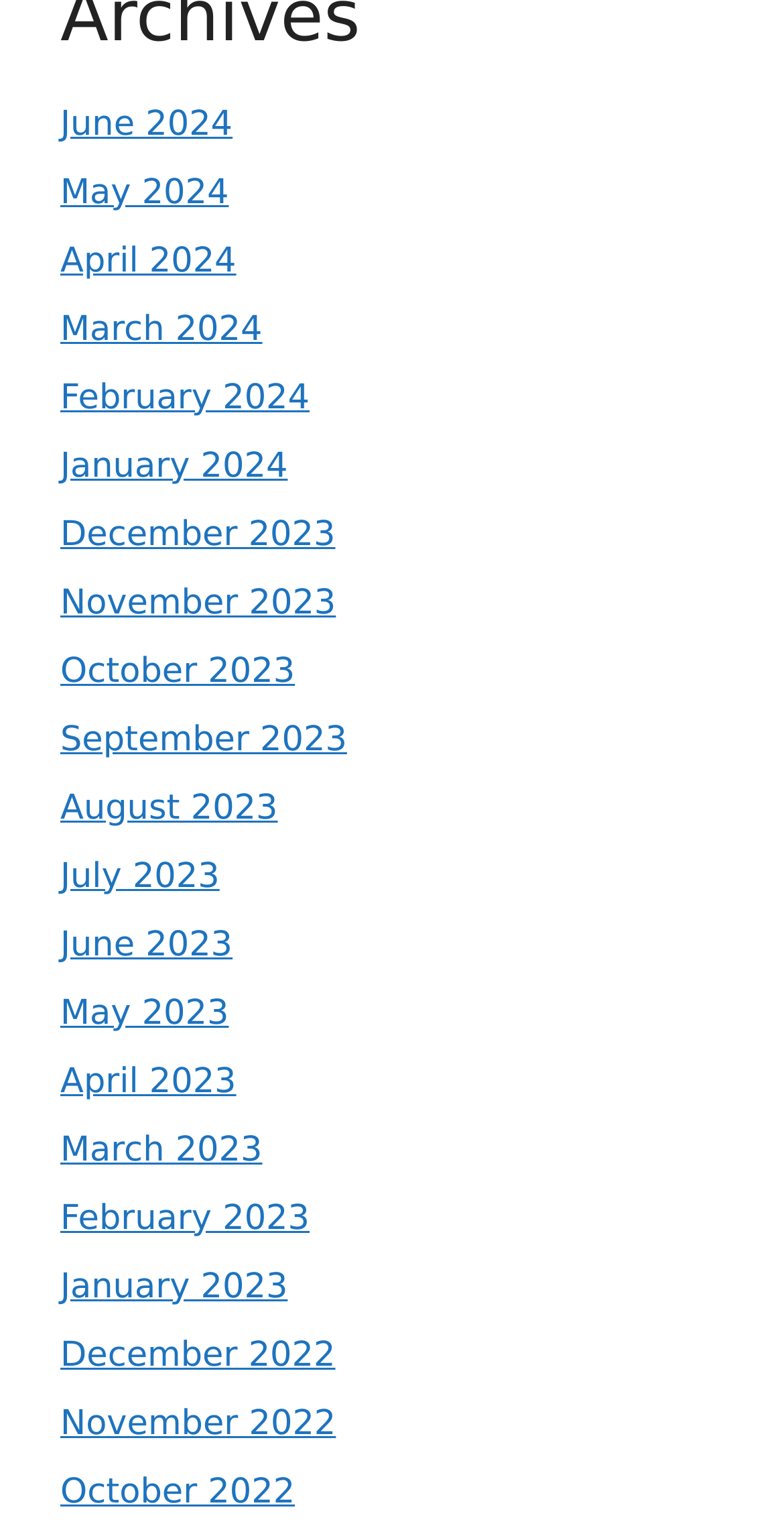Identify the bounding box coordinates of the area that should be clicked in order to complete the given instruction: "browse December 2022". The bounding box coordinates should be four float numbers between 0 and 1, i.e., [left, top, right, bottom].

[0.077, 0.869, 0.428, 0.895]